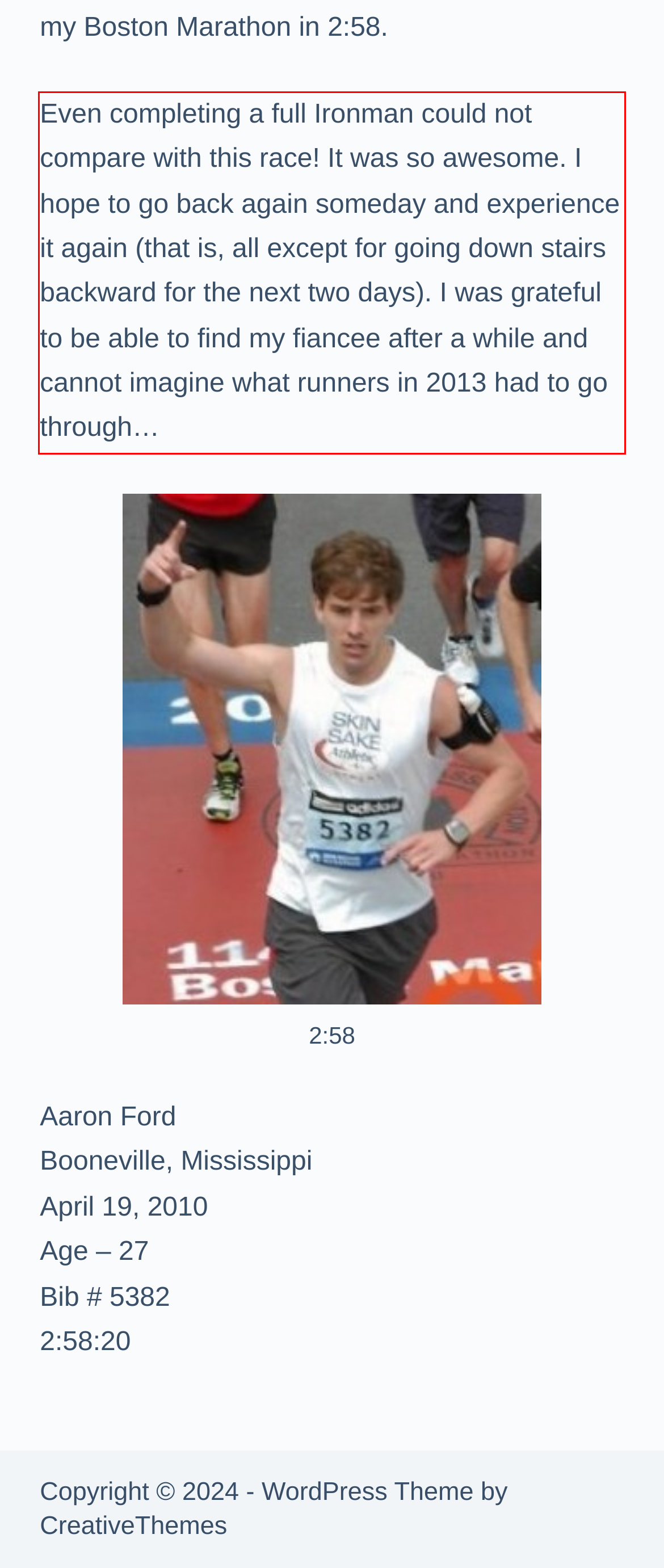Examine the webpage screenshot and use OCR to recognize and output the text within the red bounding box.

Even completing a full Ironman could not compare with this race! It was so awesome. I hope to go back again someday and experience it again (that is, all except for going down stairs backward for the next two days). I was grateful to be able to find my fiancee after a while and cannot imagine what runners in 2013 had to go through…